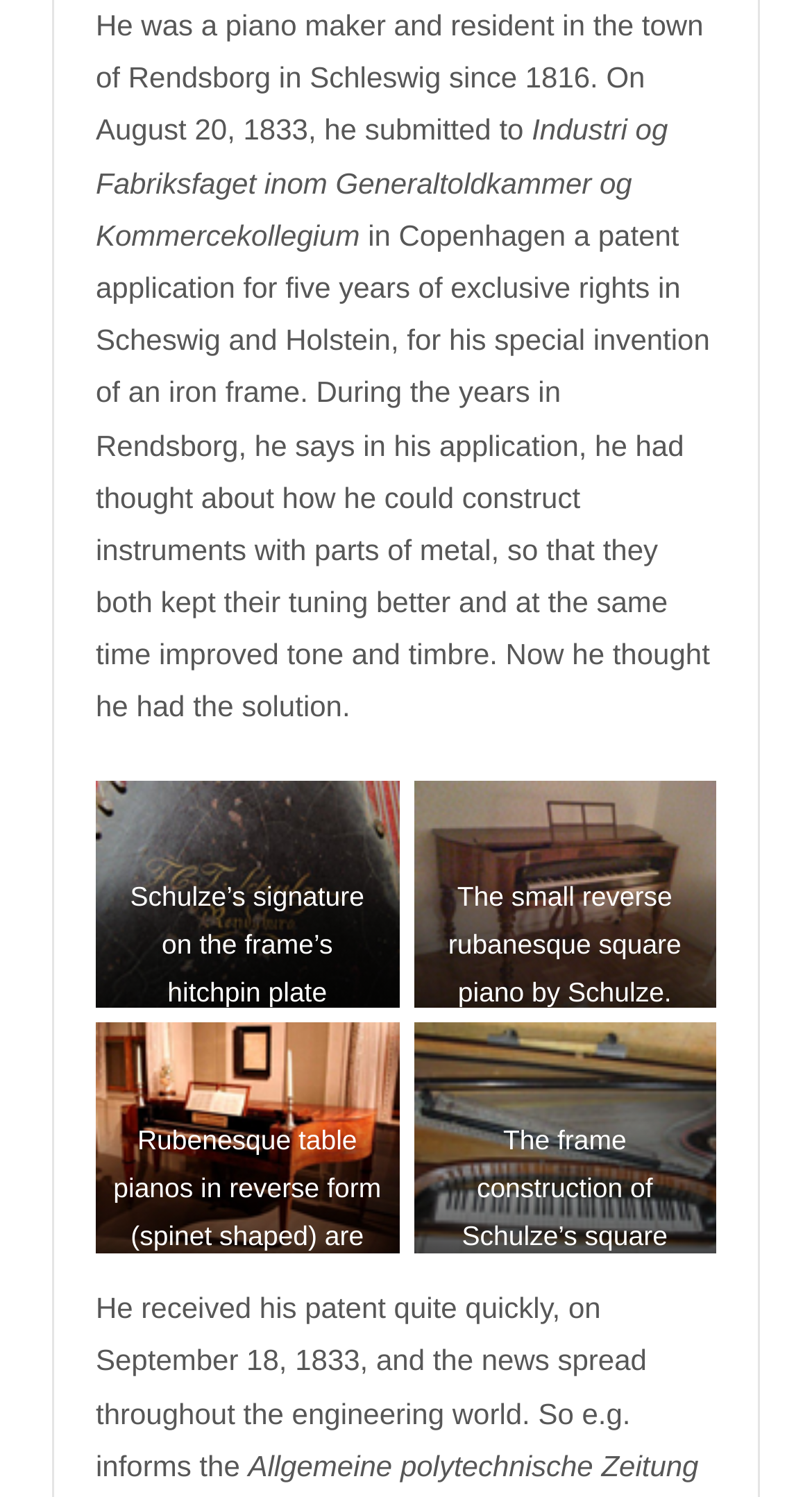What is the purpose of the invention?
From the screenshot, supply a one-word or short-phrase answer.

improve tone and timbre